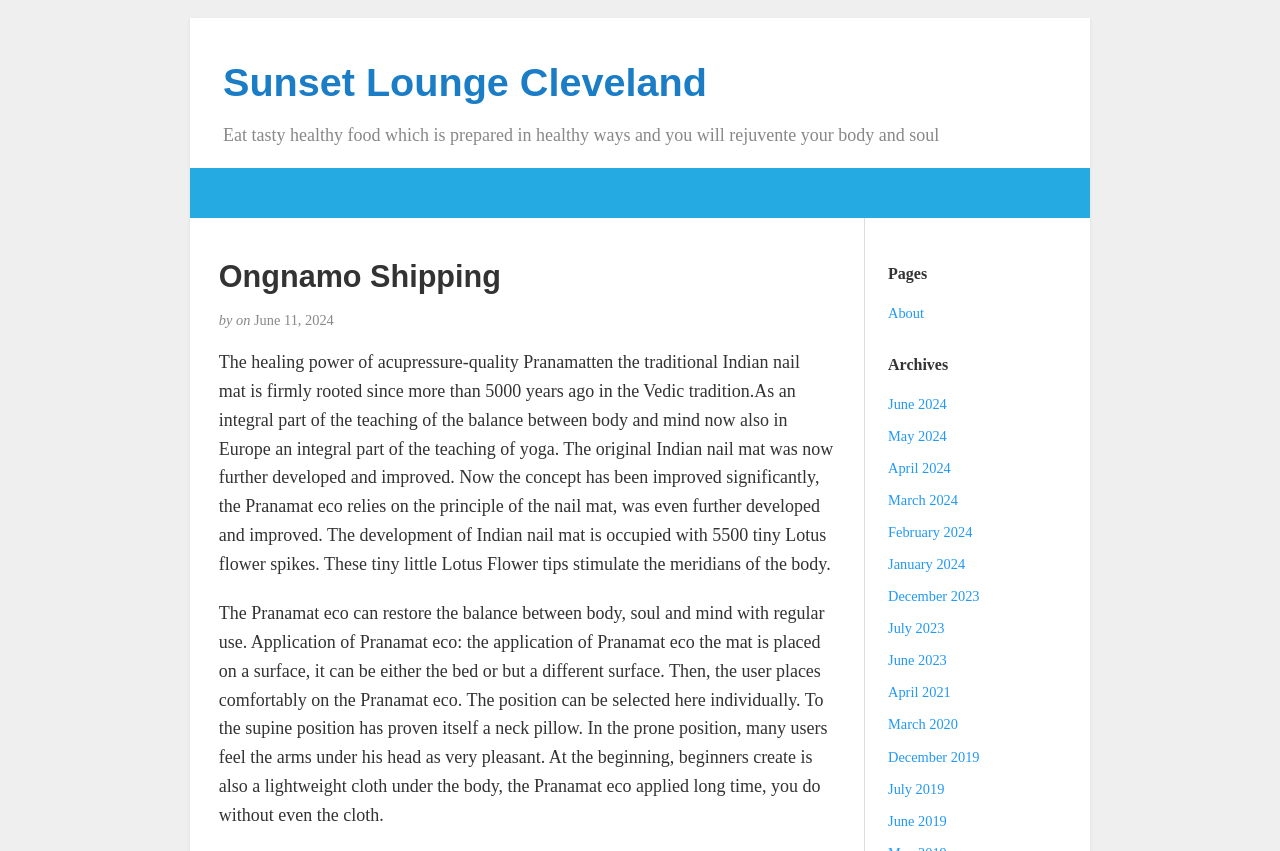Determine the bounding box coordinates for the UI element with the following description: "About". The coordinates should be four float numbers between 0 and 1, represented as [left, top, right, bottom].

[0.694, 0.358, 0.722, 0.377]